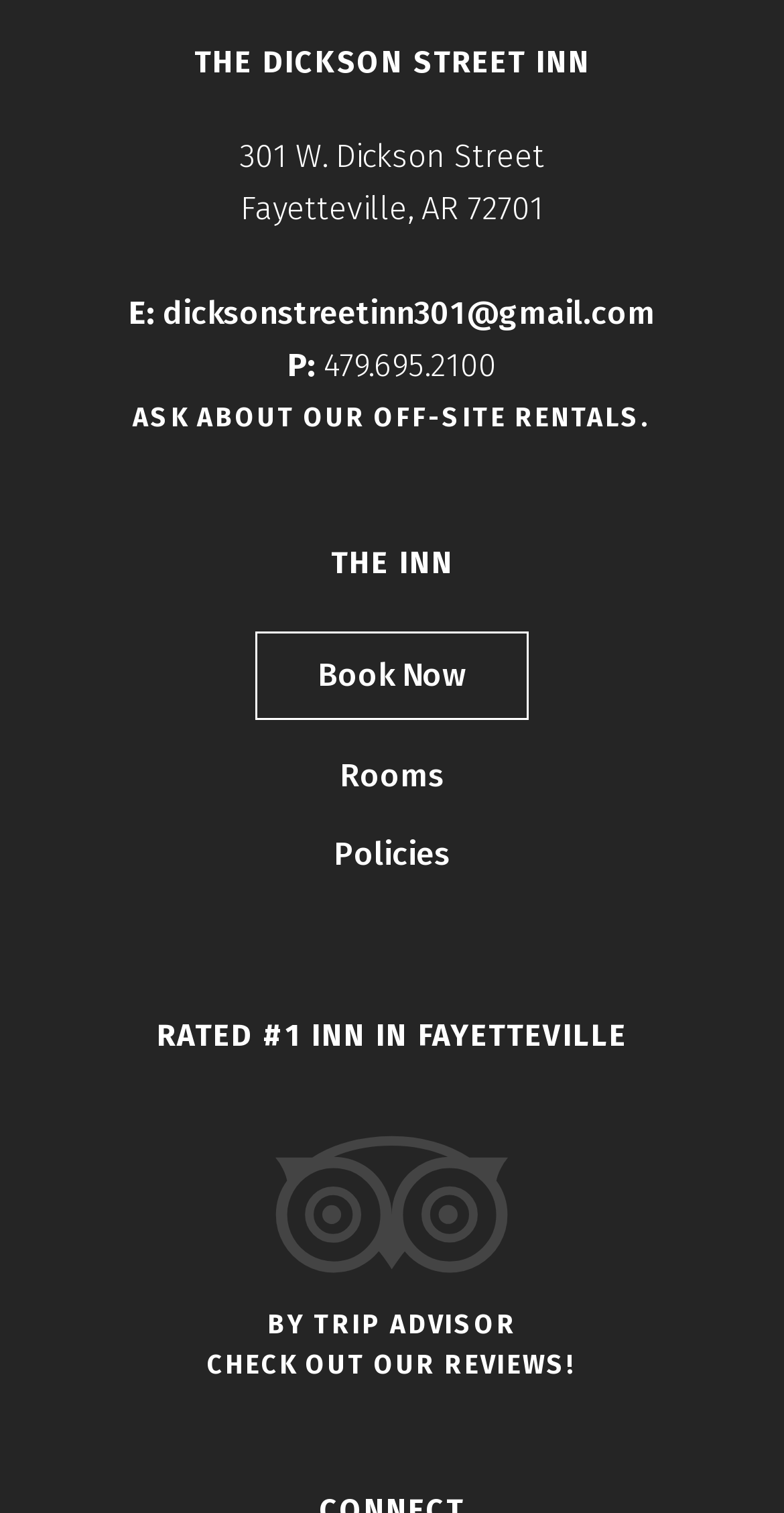Answer the following query with a single word or phrase:
What is the phone number of the Dickson Street Inn?

479.695.2100